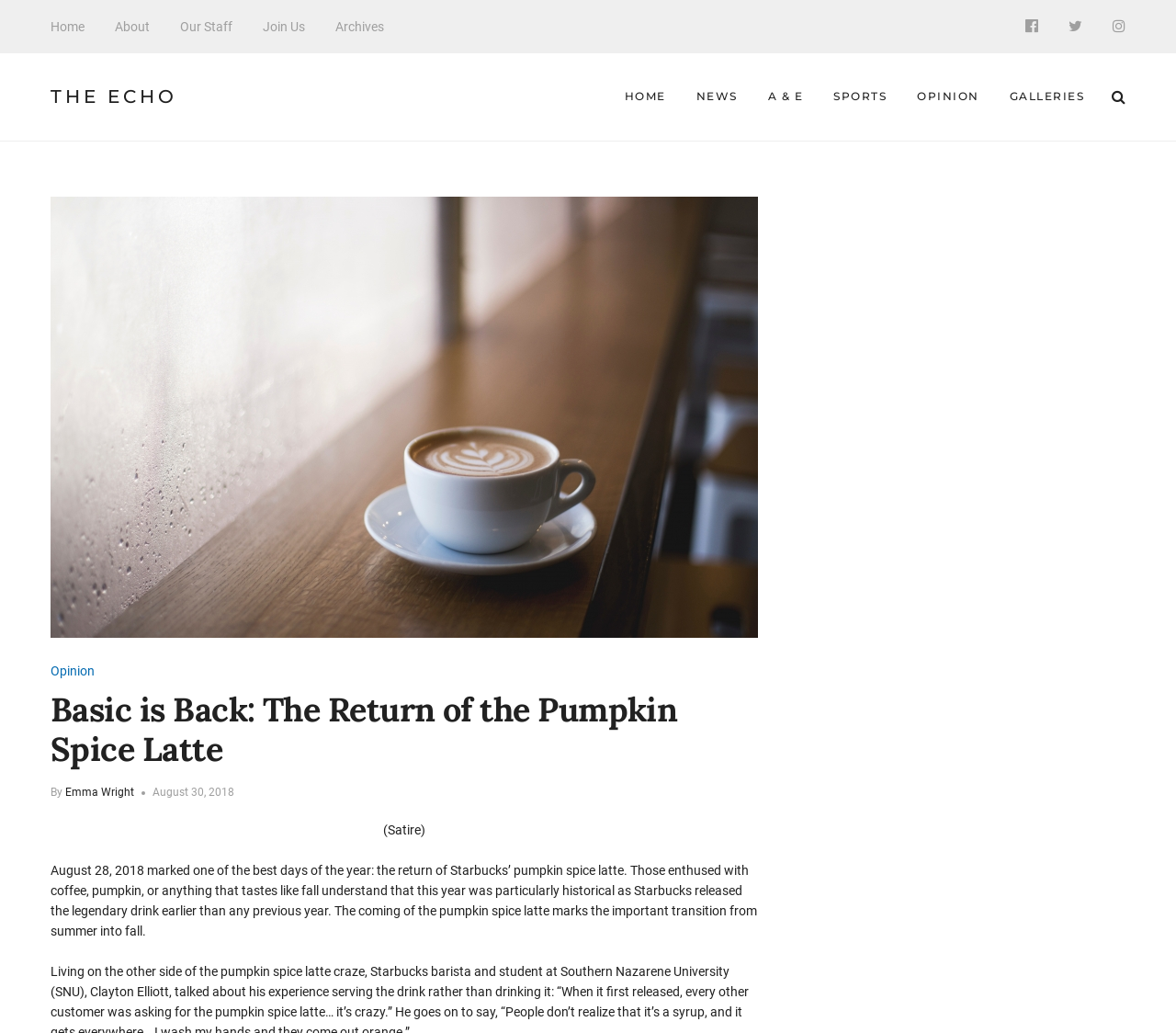Examine the image and give a thorough answer to the following question:
Who wrote the article?

I determined the answer by looking at the author information below the heading, which says 'By Emma Wright'. This suggests that Emma Wright is the author of the article.